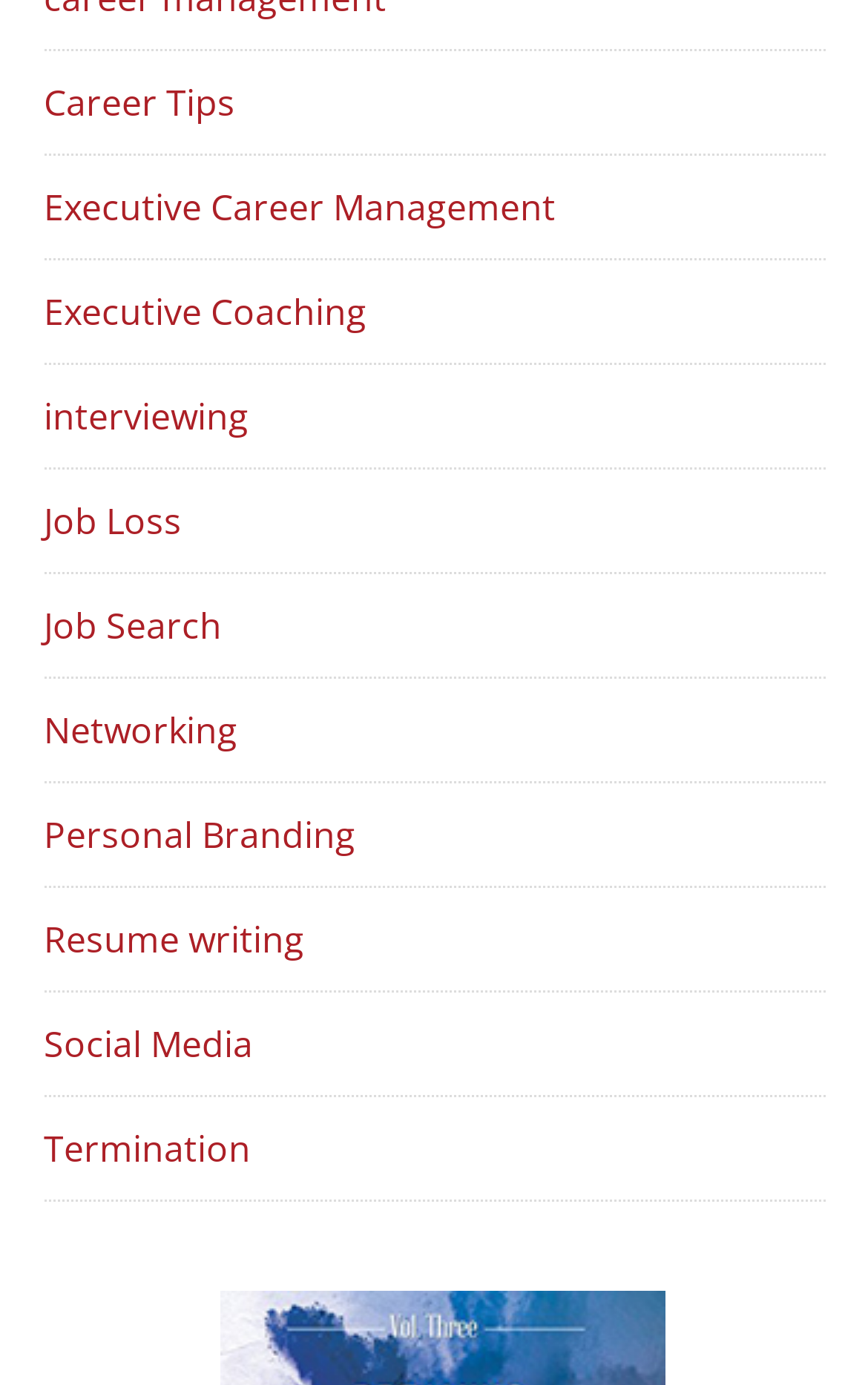Determine the bounding box for the UI element as described: "Executive Career Management". The coordinates should be represented as four float numbers between 0 and 1, formatted as [left, top, right, bottom].

[0.05, 0.131, 0.64, 0.166]